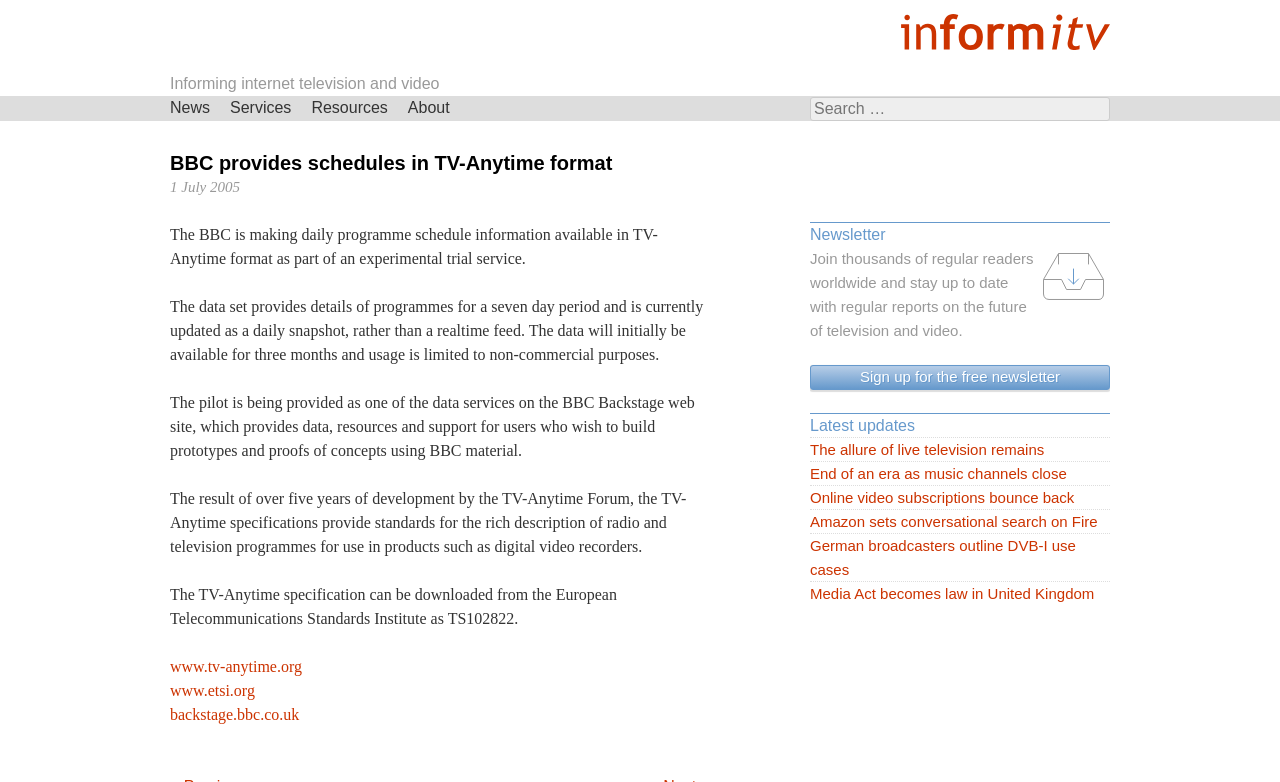Please identify the bounding box coordinates of the region to click in order to complete the given instruction: "Read about BBC providing schedules in TV-Anytime format". The coordinates should be four float numbers between 0 and 1, i.e., [left, top, right, bottom].

[0.133, 0.194, 0.555, 0.224]